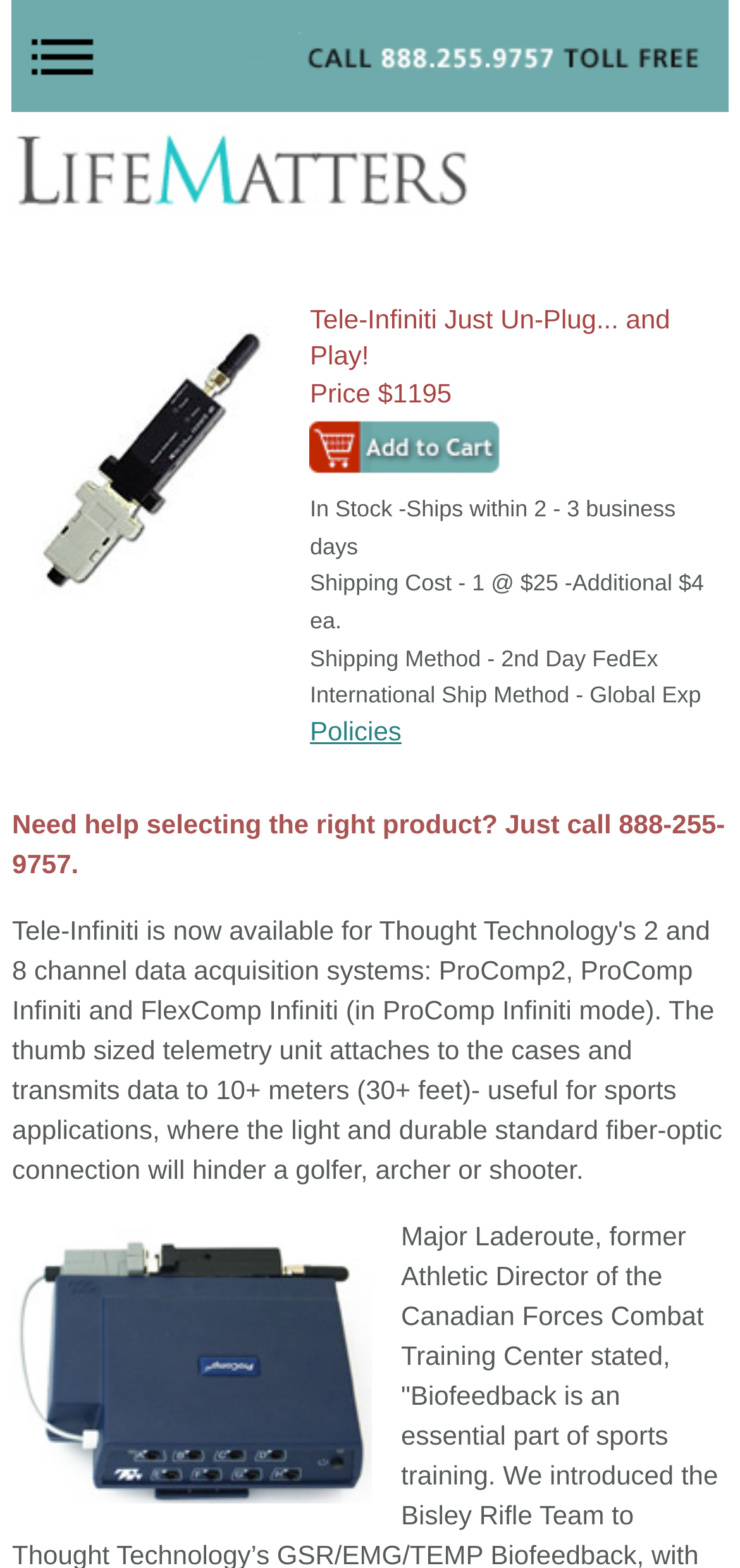Give a concise answer using only one word or phrase for this question:
Is Tele-Infiniti in stock?

Yes